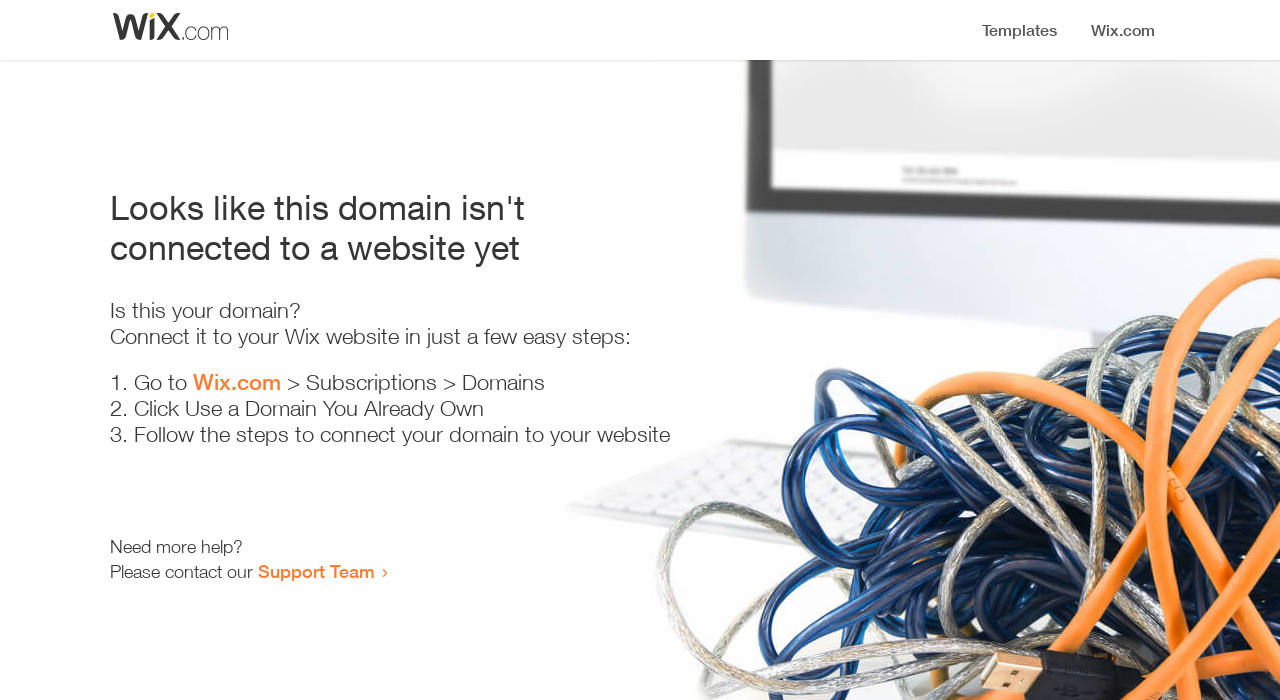Please locate and retrieve the main header text of the webpage.

Looks like this domain isn't
connected to a website yet